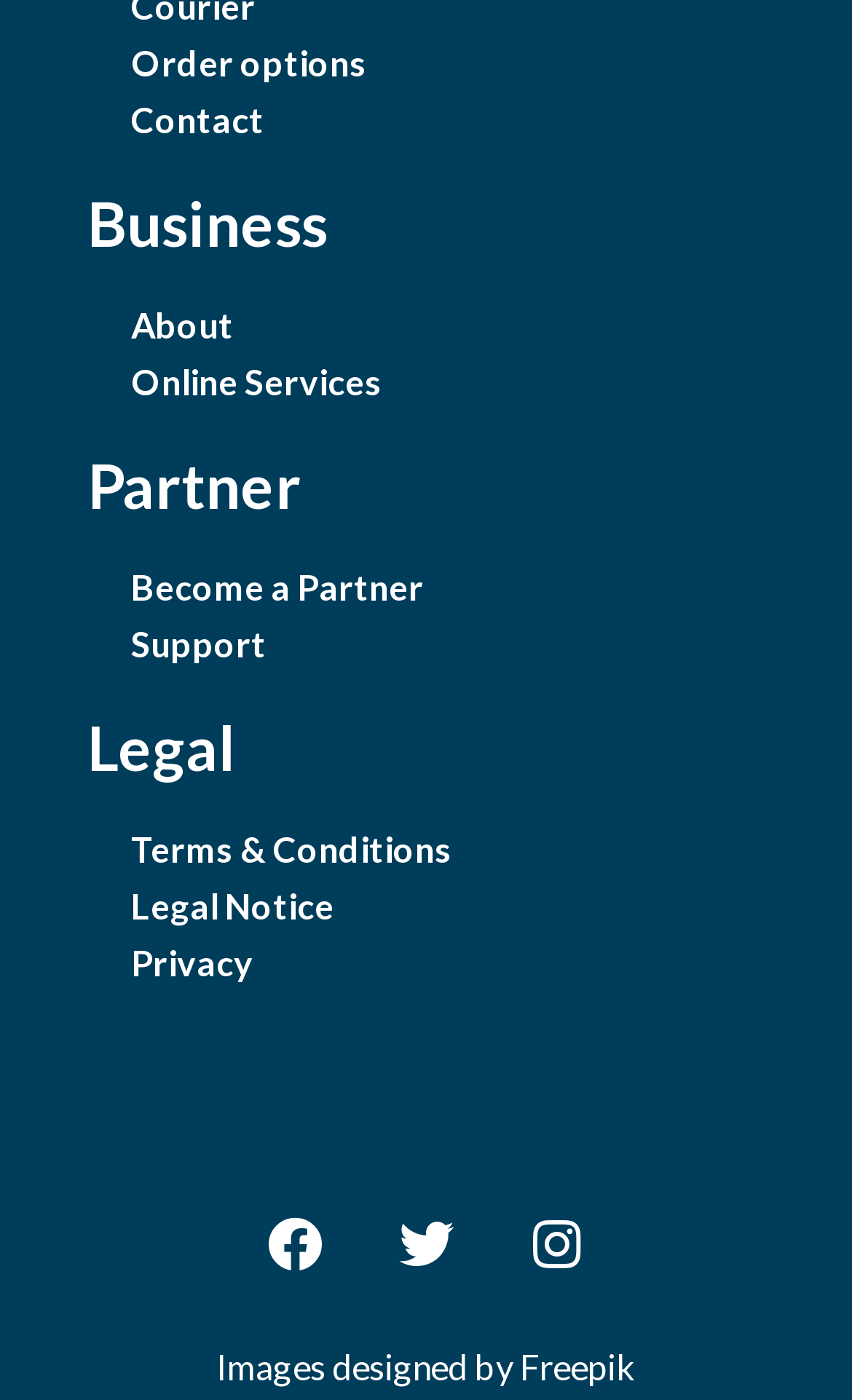Determine the bounding box coordinates of the clickable element to complete this instruction: "Learn about online services". Provide the coordinates in the format of four float numbers between 0 and 1, [left, top, right, bottom].

[0.103, 0.253, 0.897, 0.293]